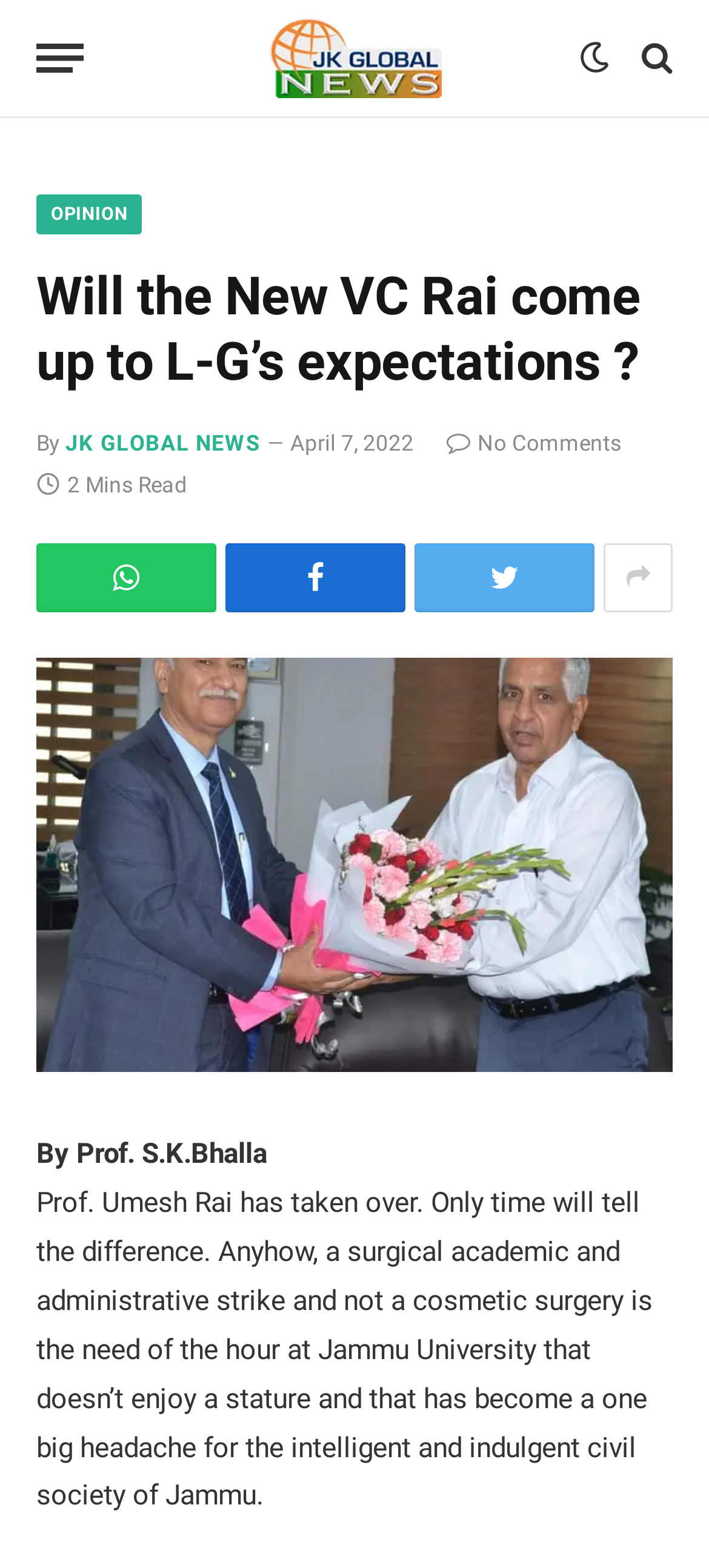How many minutes does it take to read the article?
Please provide a detailed and thorough answer to the question.

I obtained the answer by looking at the StaticText element with the text '2 Mins Read', which suggests the estimated time required to read the article.